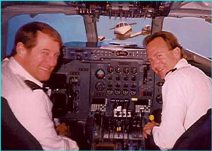What is the mood of the pilots?
Could you give a comprehensive explanation in response to this question?

The pilots are smiling and looking directly at the camera, suggesting a moment of camaraderie and enjoyment in their roles. This is evident from their facial expressions and body language, which convey a sense of happiness and joy.